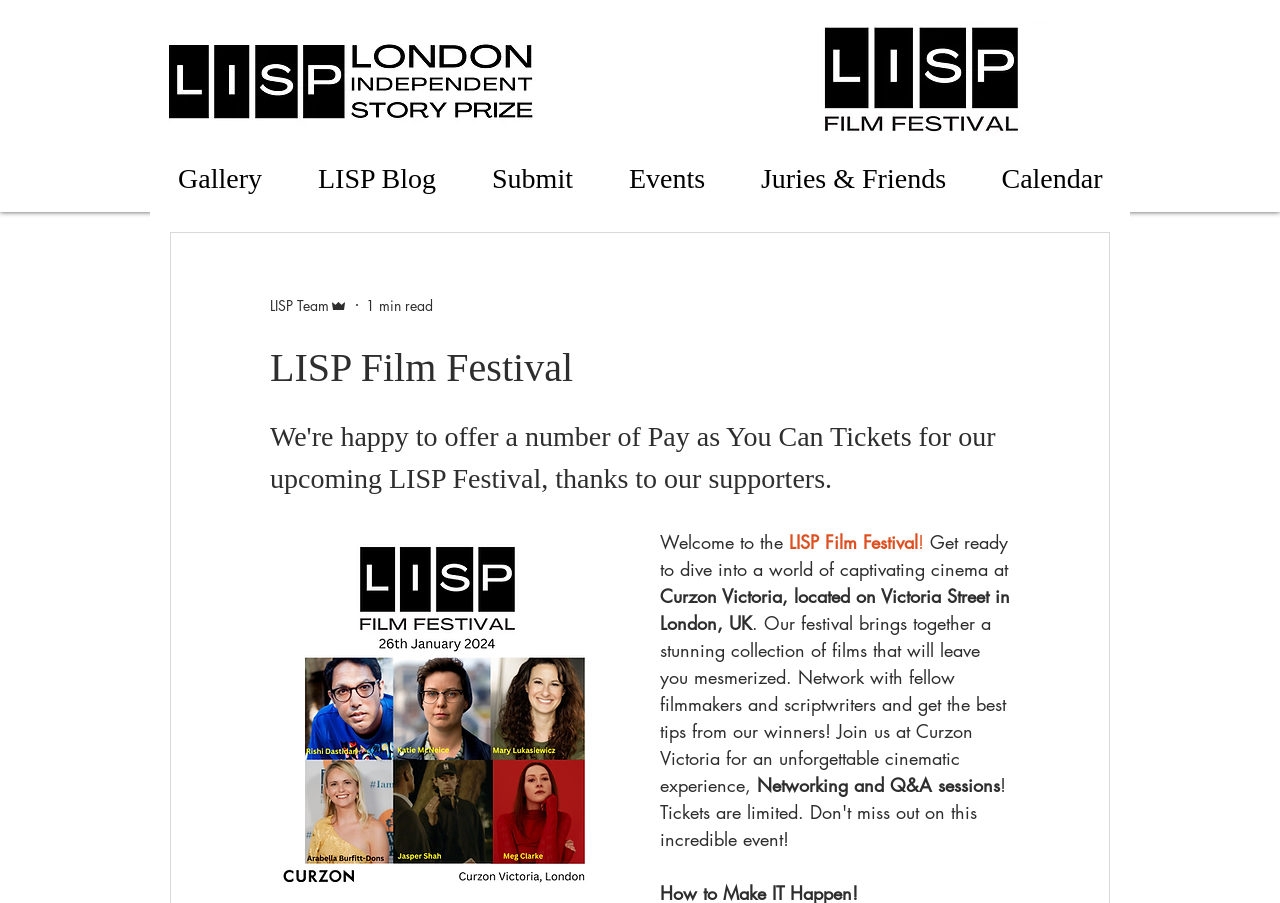What type of events are part of the festival?
Give a one-word or short-phrase answer derived from the screenshot.

Networking and Q&A sessions